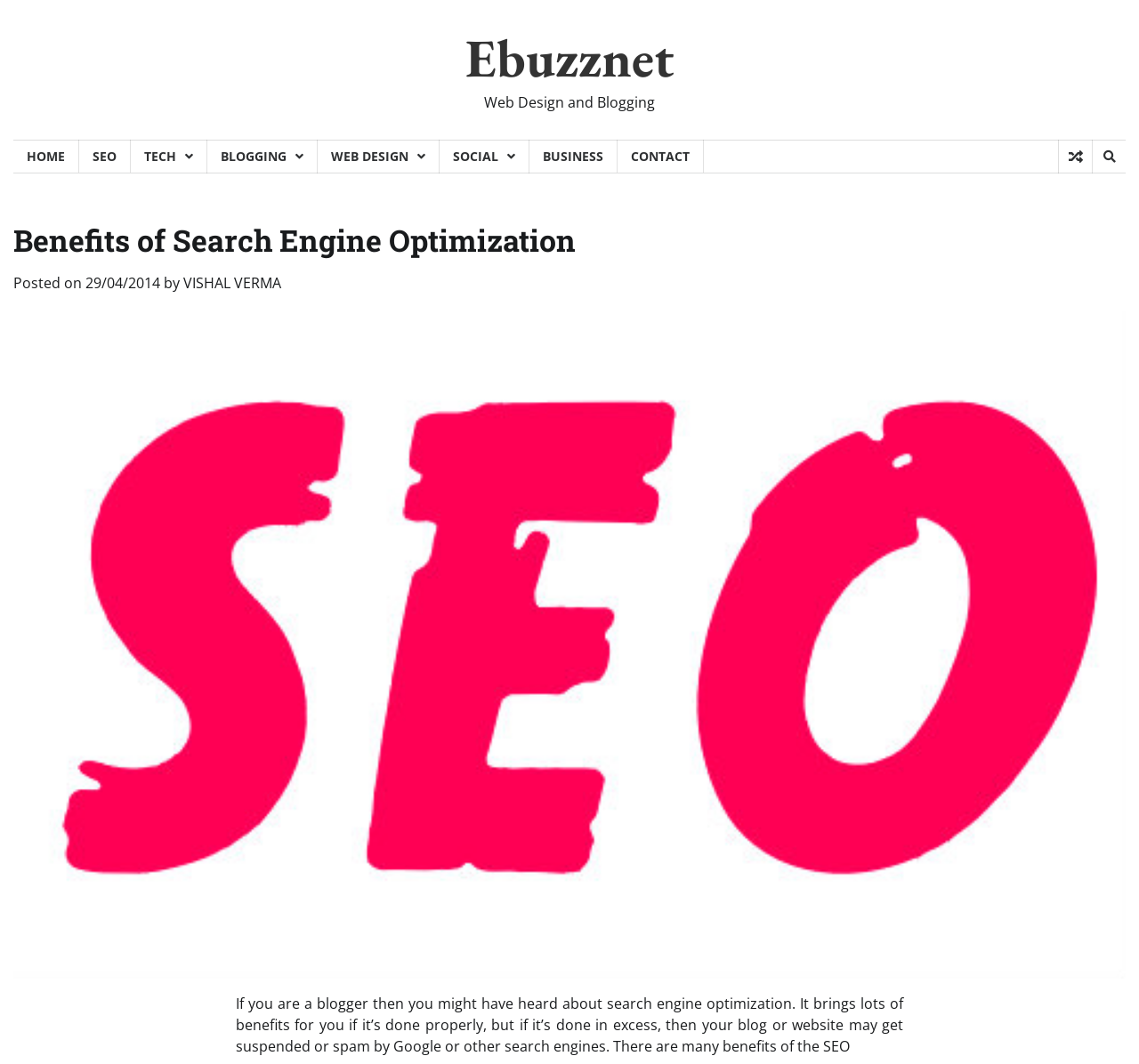Determine the bounding box coordinates for the area that needs to be clicked to fulfill this task: "go to home page". The coordinates must be given as four float numbers between 0 and 1, i.e., [left, top, right, bottom].

[0.012, 0.131, 0.07, 0.162]